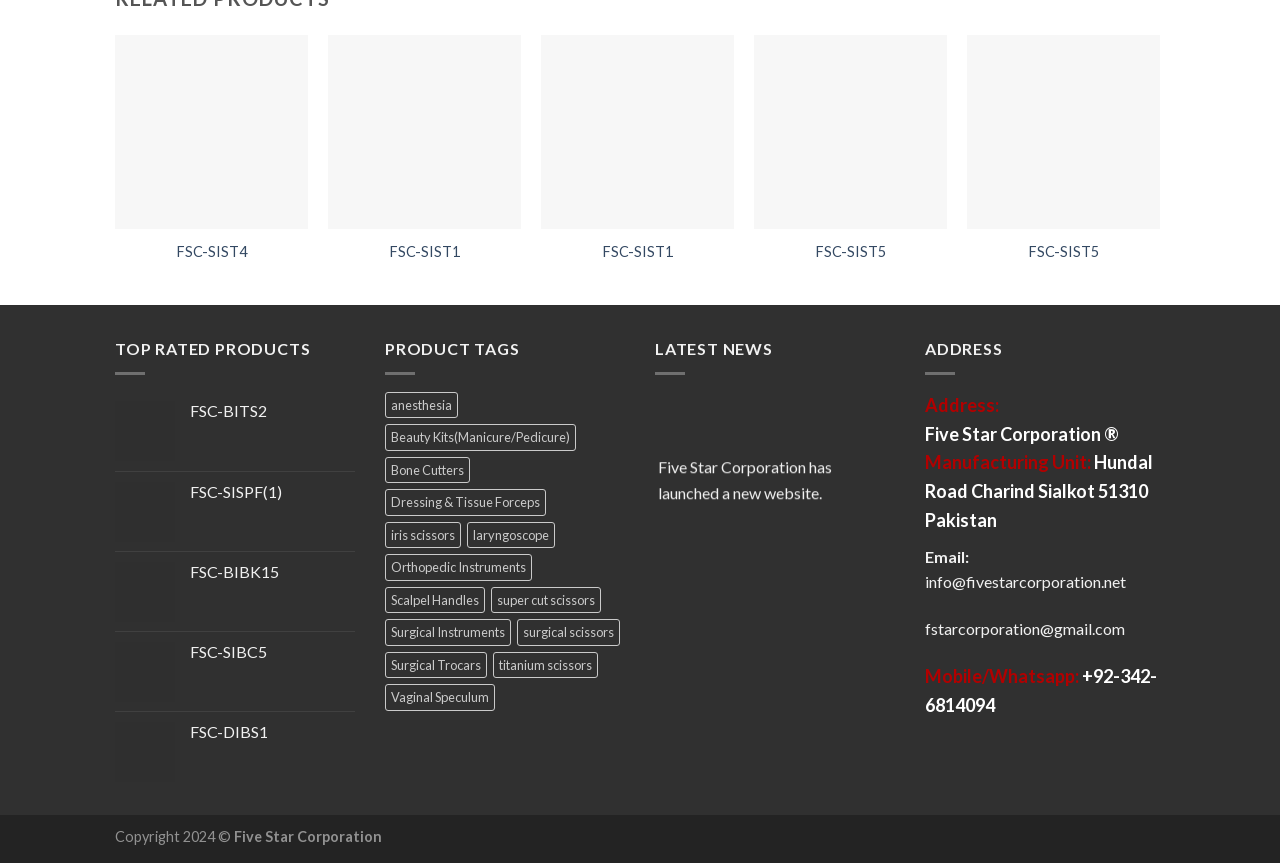Specify the bounding box coordinates of the region I need to click to perform the following instruction: "Read the latest news". The coordinates must be four float numbers in the range of 0 to 1, i.e., [left, top, right, bottom].

[0.514, 0.486, 0.65, 0.538]